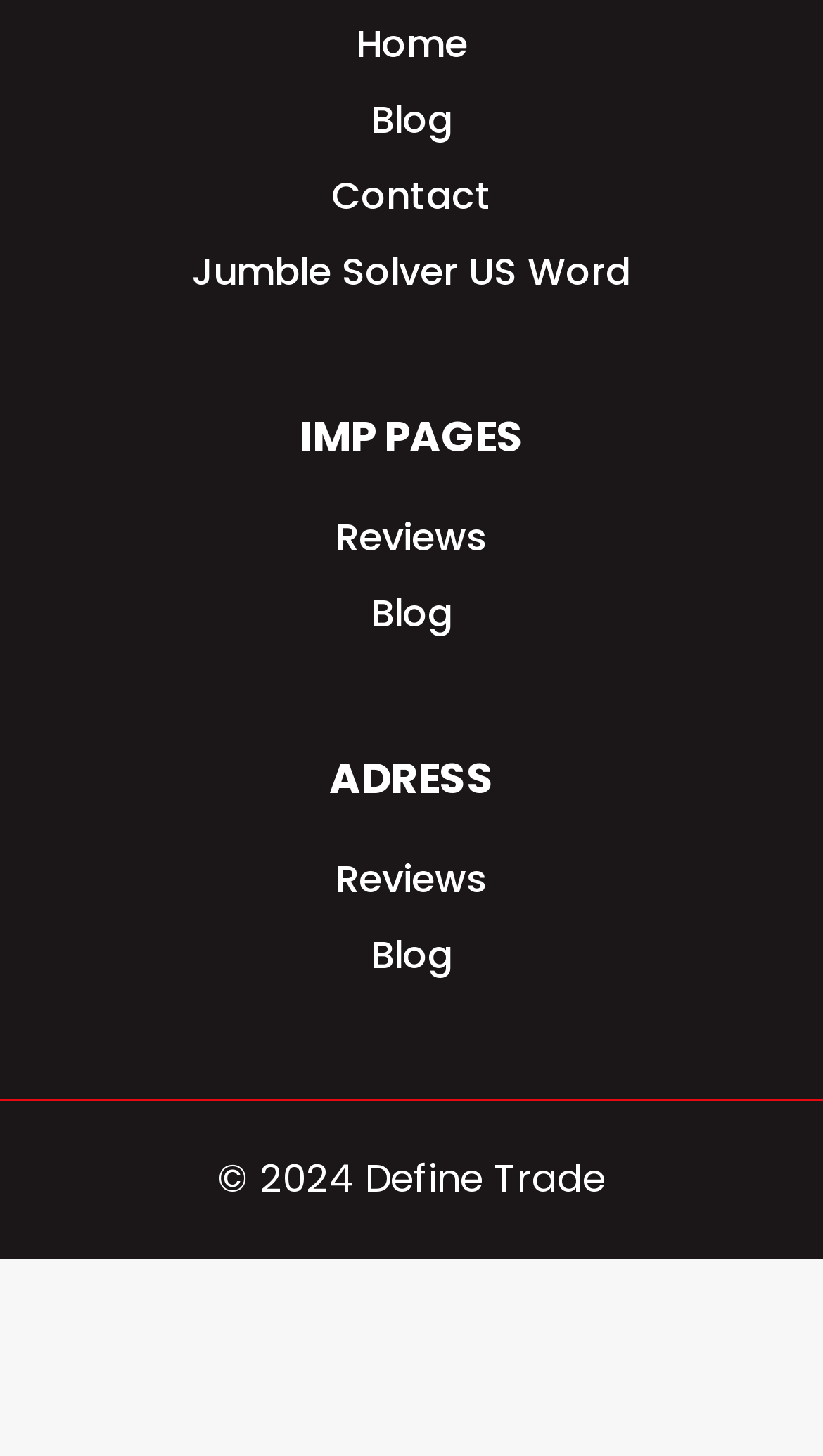Answer the question briefly using a single word or phrase: 
What is the purpose of the 'Jumble Solver US Word' link?

Solving jumble puzzles